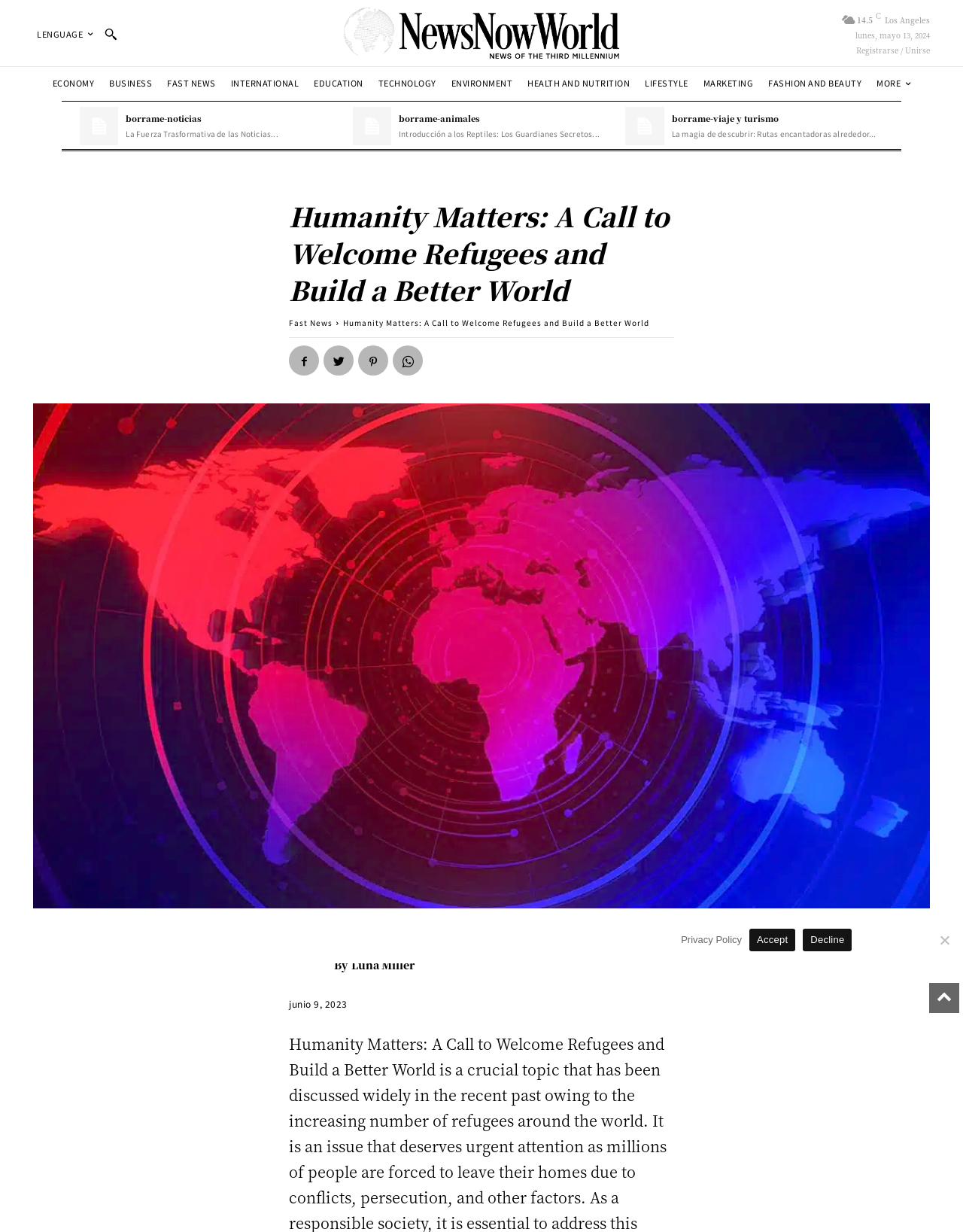Can you find the bounding box coordinates for the element that needs to be clicked to execute this instruction: "Click the Fast News link"? The coordinates should be given as four float numbers between 0 and 1, i.e., [left, top, right, bottom].

[0.3, 0.257, 0.345, 0.266]